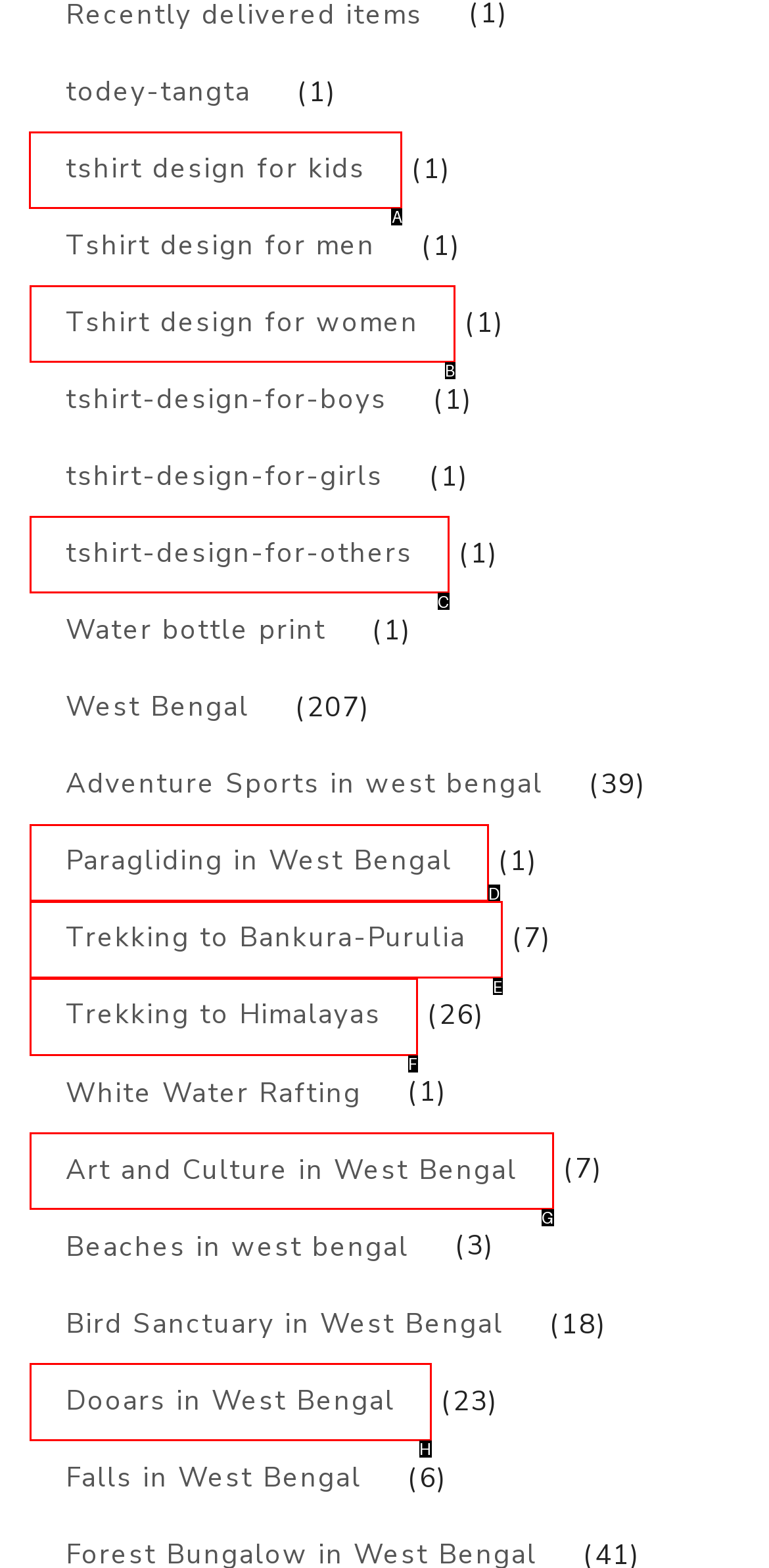Which choice should you pick to execute the task: Click on Tshirt design for kids
Respond with the letter associated with the correct option only.

A